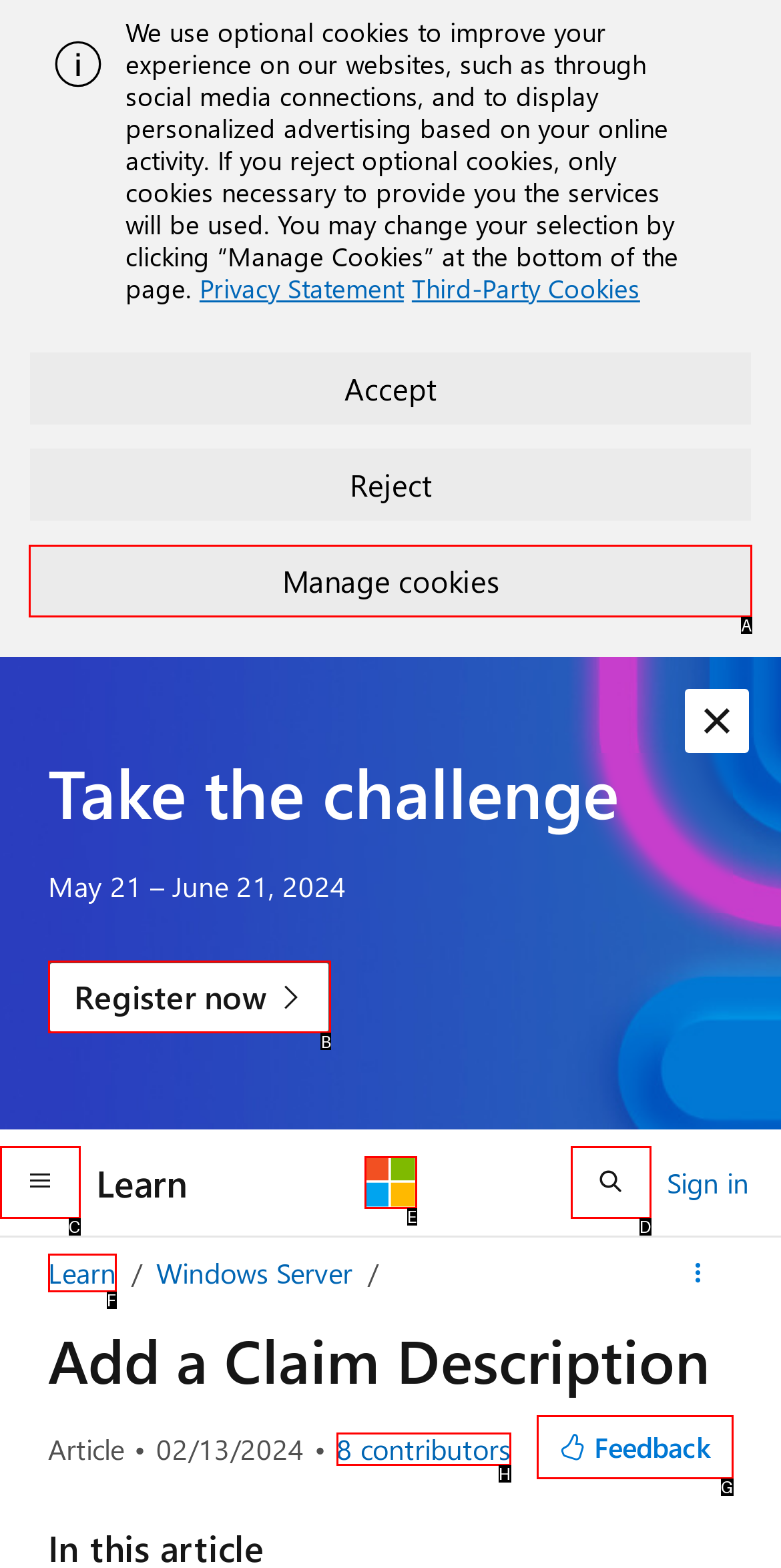Determine which HTML element corresponds to the description: parent_node: Learn aria-label="Microsoft". Provide the letter of the correct option.

E